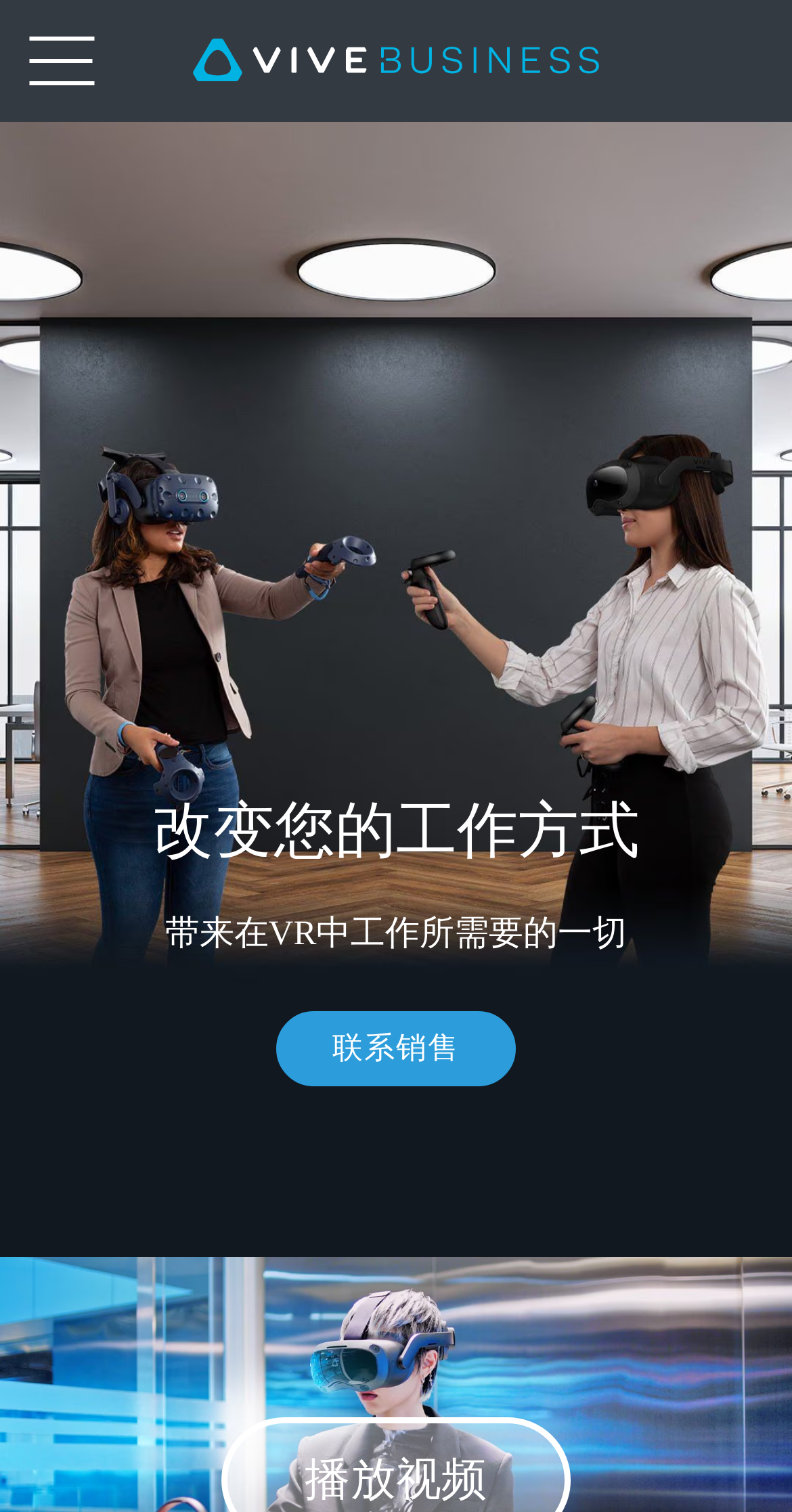Please provide a comprehensive response to the question based on the details in the image: What is the call-to-action on the webpage?

The link '联系销售' (contact sales) is prominently displayed on the webpage, suggesting that the call-to-action is to encourage visitors to get in touch with the sales team, likely to inquire about the VR solutions offered by VIVE Business.